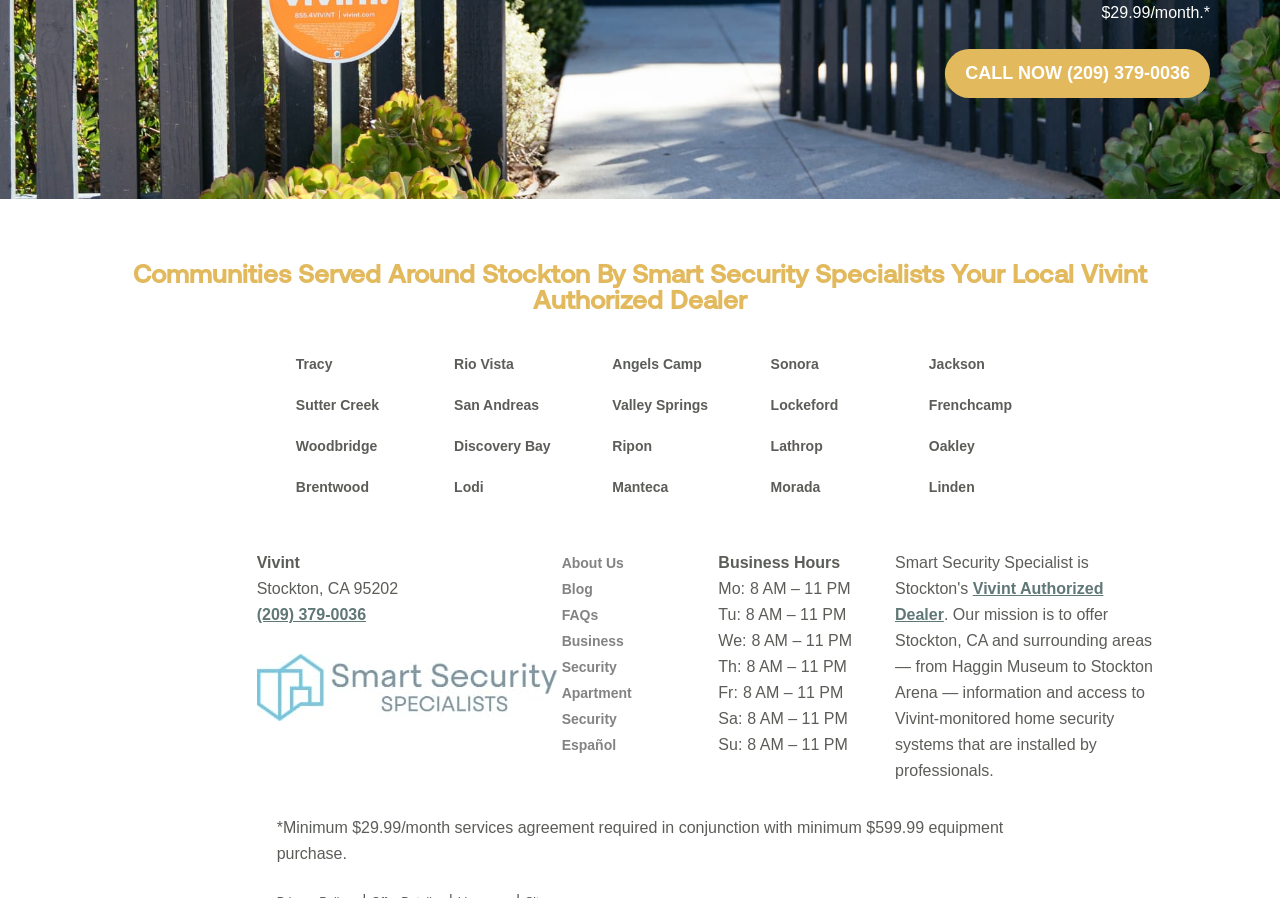Please locate the bounding box coordinates of the element's region that needs to be clicked to follow the instruction: "Visit the About Us page". The bounding box coordinates should be provided as four float numbers between 0 and 1, i.e., [left, top, right, bottom].

[0.439, 0.618, 0.487, 0.636]